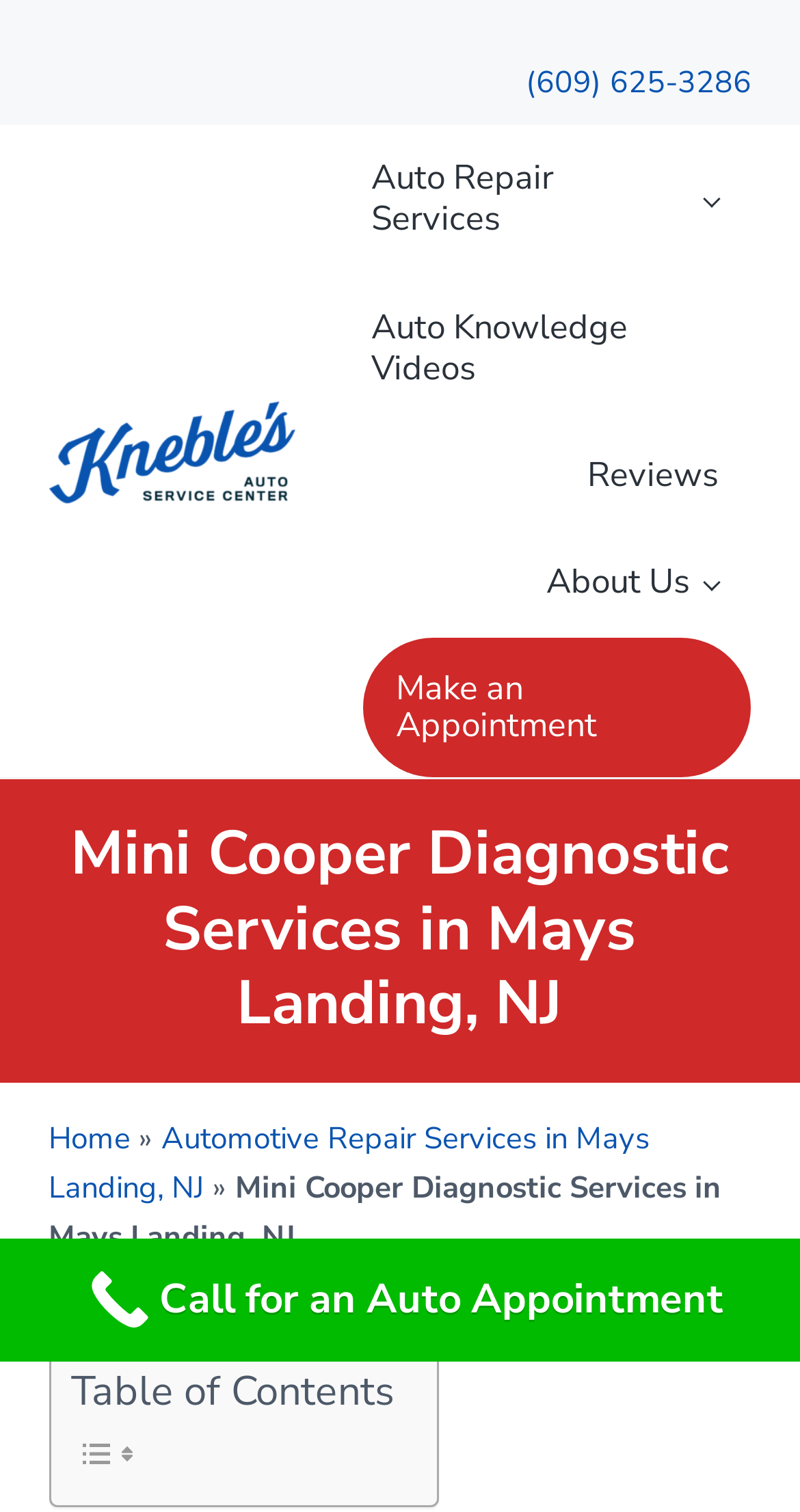Please identify the bounding box coordinates of the element's region that I should click in order to complete the following instruction: "Learn about auto repair services". The bounding box coordinates consist of four float numbers between 0 and 1, i.e., [left, top, right, bottom].

[0.423, 0.083, 0.939, 0.181]